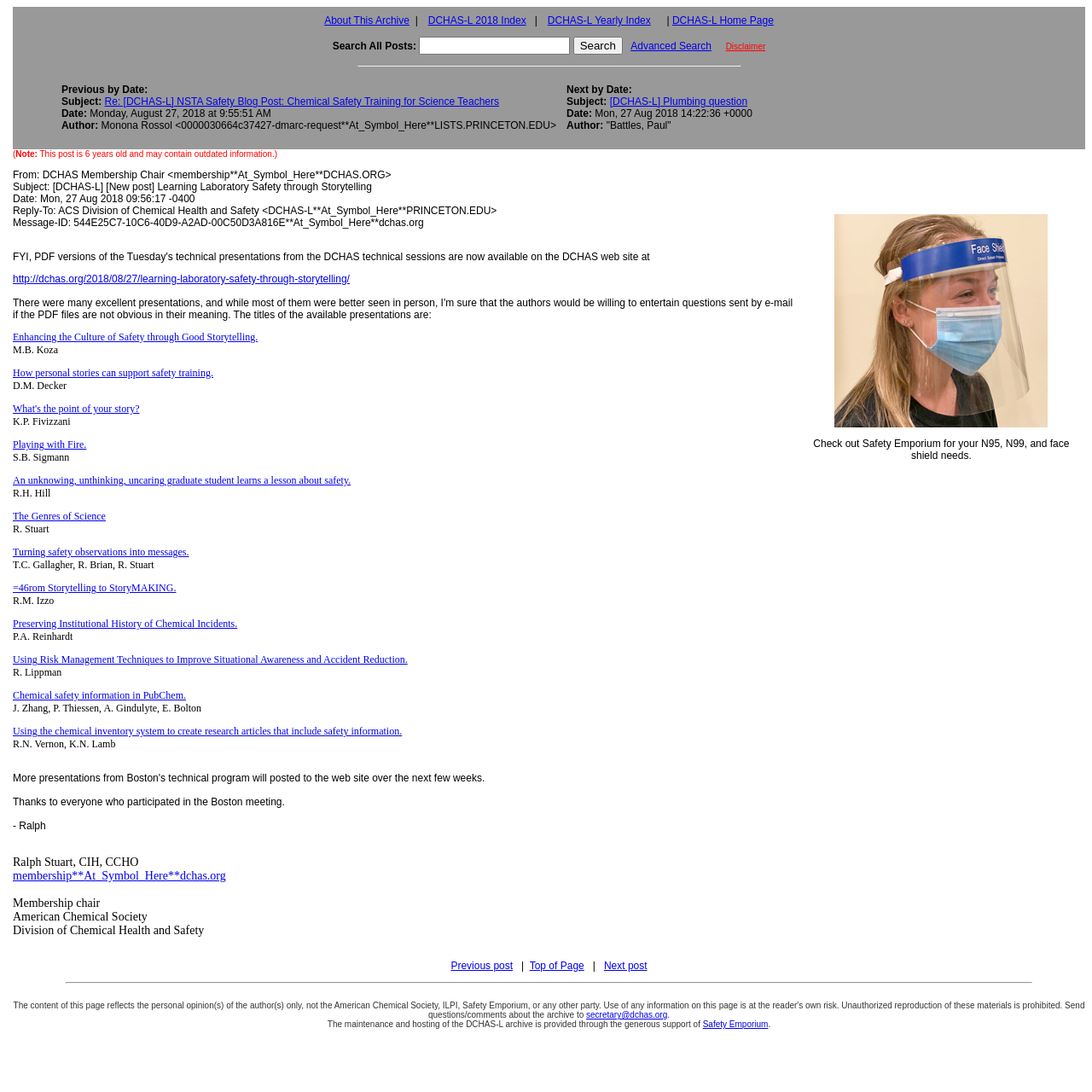Find the bounding box coordinates of the element's region that should be clicked in order to follow the given instruction: "View previous post by date". The coordinates should consist of four float numbers between 0 and 1, i.e., [left, top, right, bottom].

[0.052, 0.073, 0.513, 0.124]